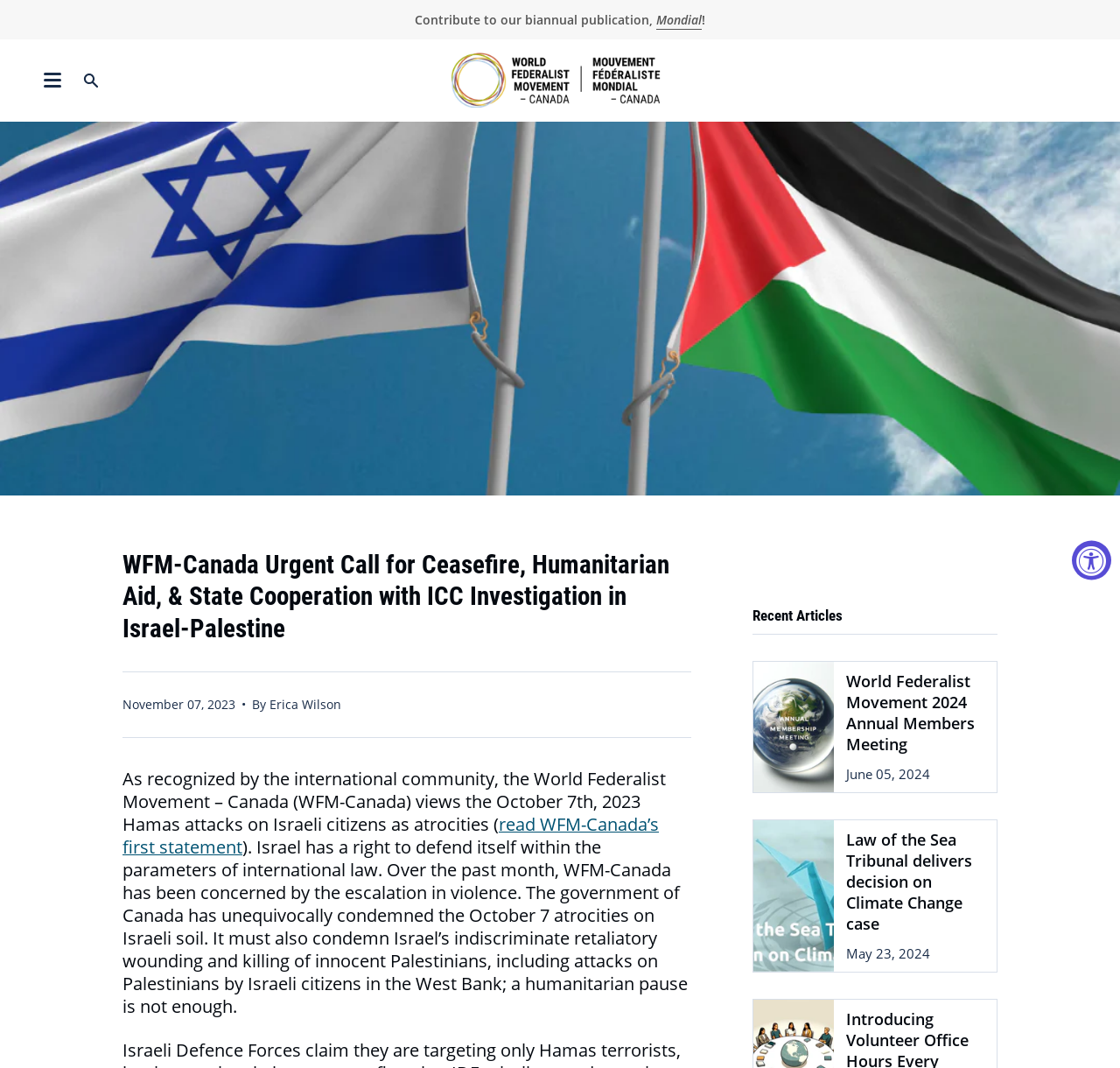Answer the following inquiry with a single word or phrase:
What is the name of the author of the article?

Erica Wilson